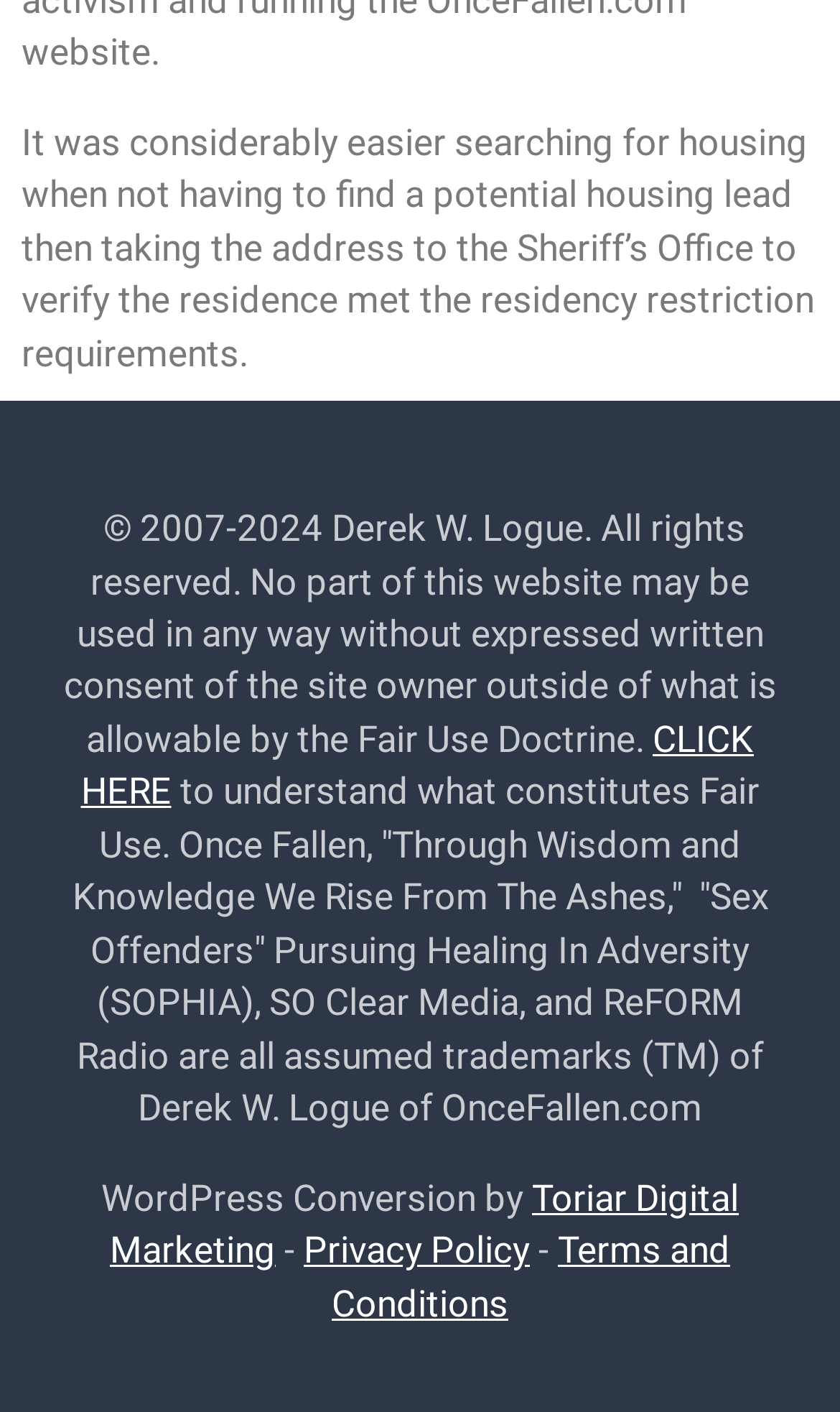Use one word or a short phrase to answer the question provided: 
How many links are there at the bottom of the page?

4